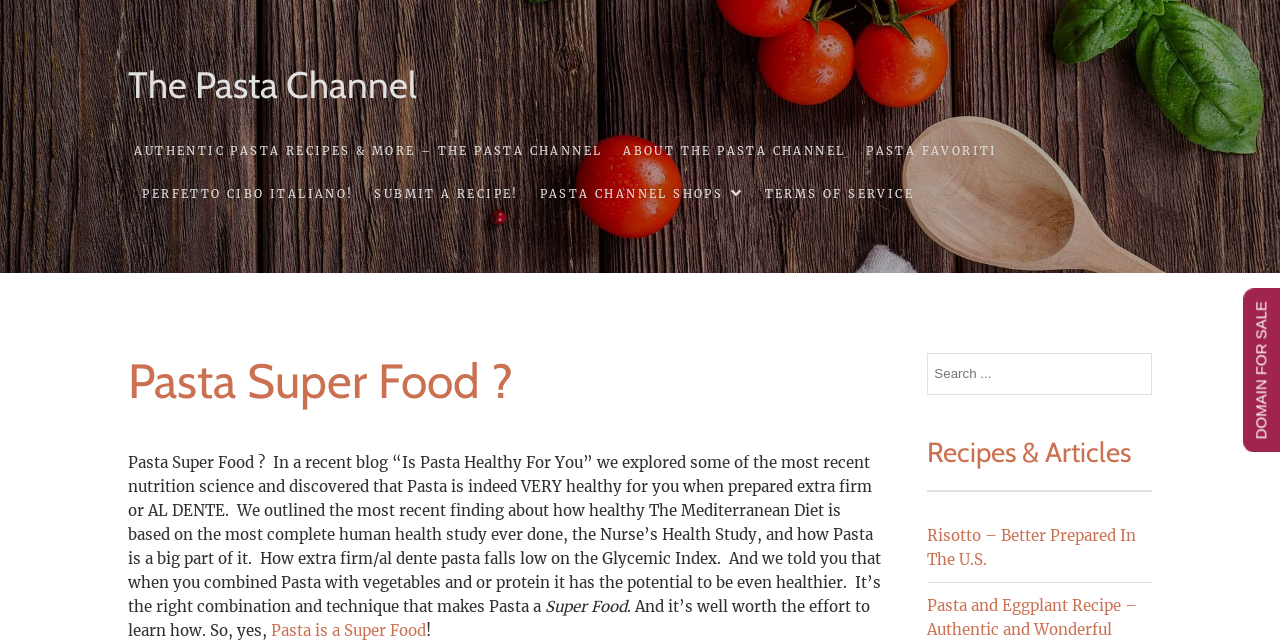Use a single word or phrase to answer this question: 
What is the topic of the article on this webpage?

Pasta Super Food